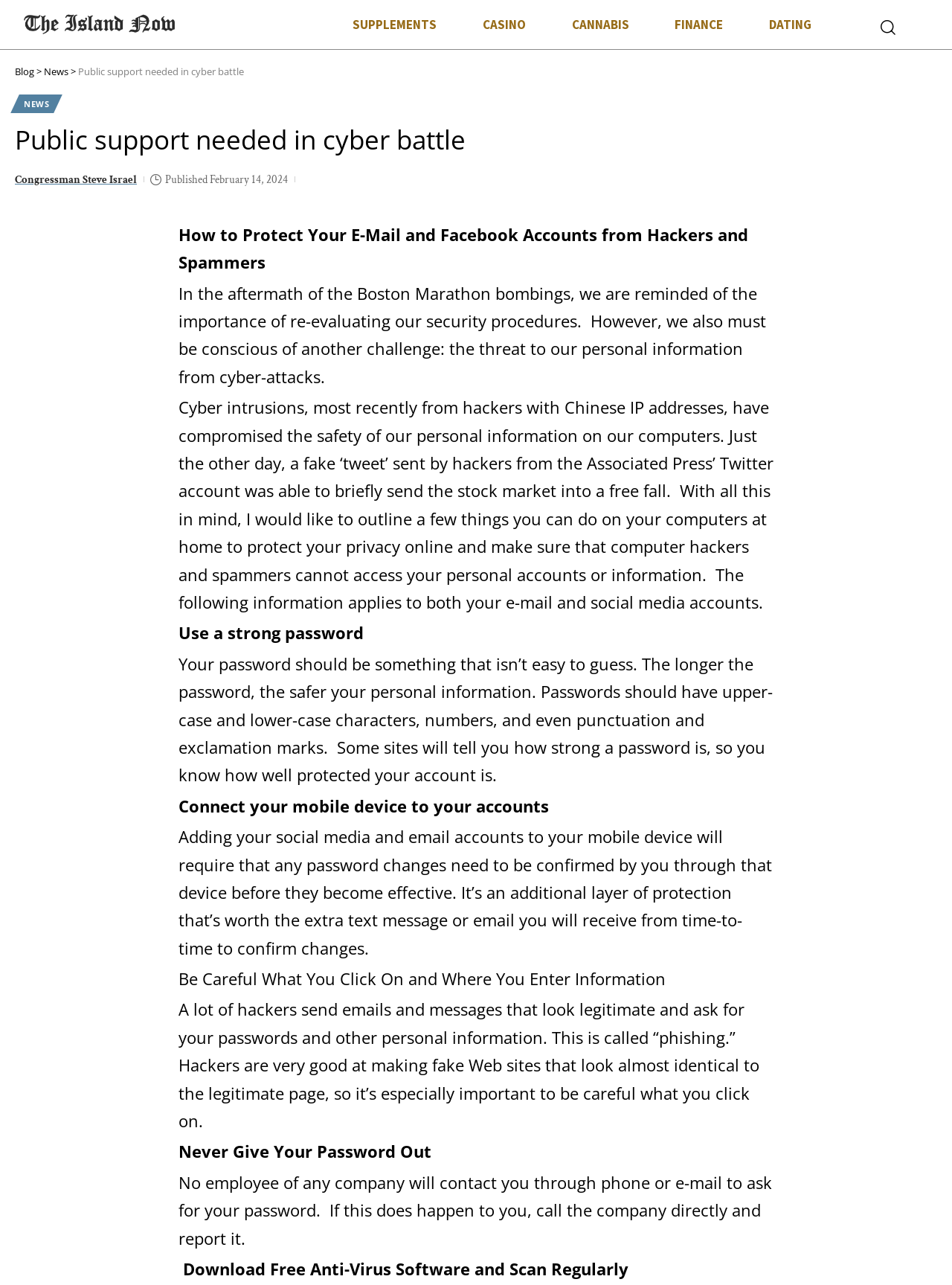Find the bounding box coordinates for the area you need to click to carry out the instruction: "Open the Youtube channel". The coordinates should be four float numbers between 0 and 1, indicated as [left, top, right, bottom].

None